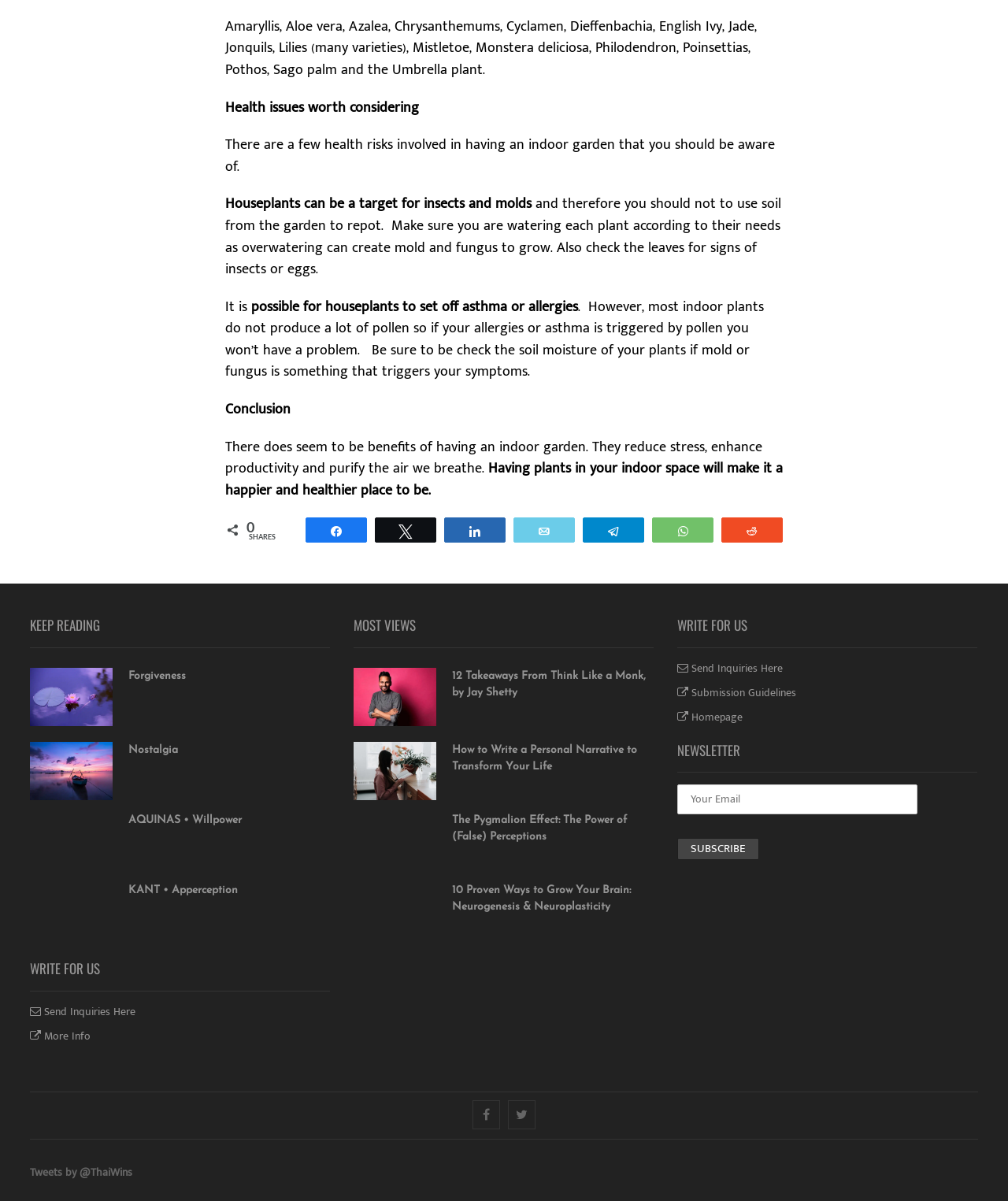What are the benefits of having an indoor garden?
Give a detailed response to the question by analyzing the screenshot.

According to the text, having an indoor garden can bring several benefits, including reducing stress, enhancing productivity, and purifying the air we breathe.